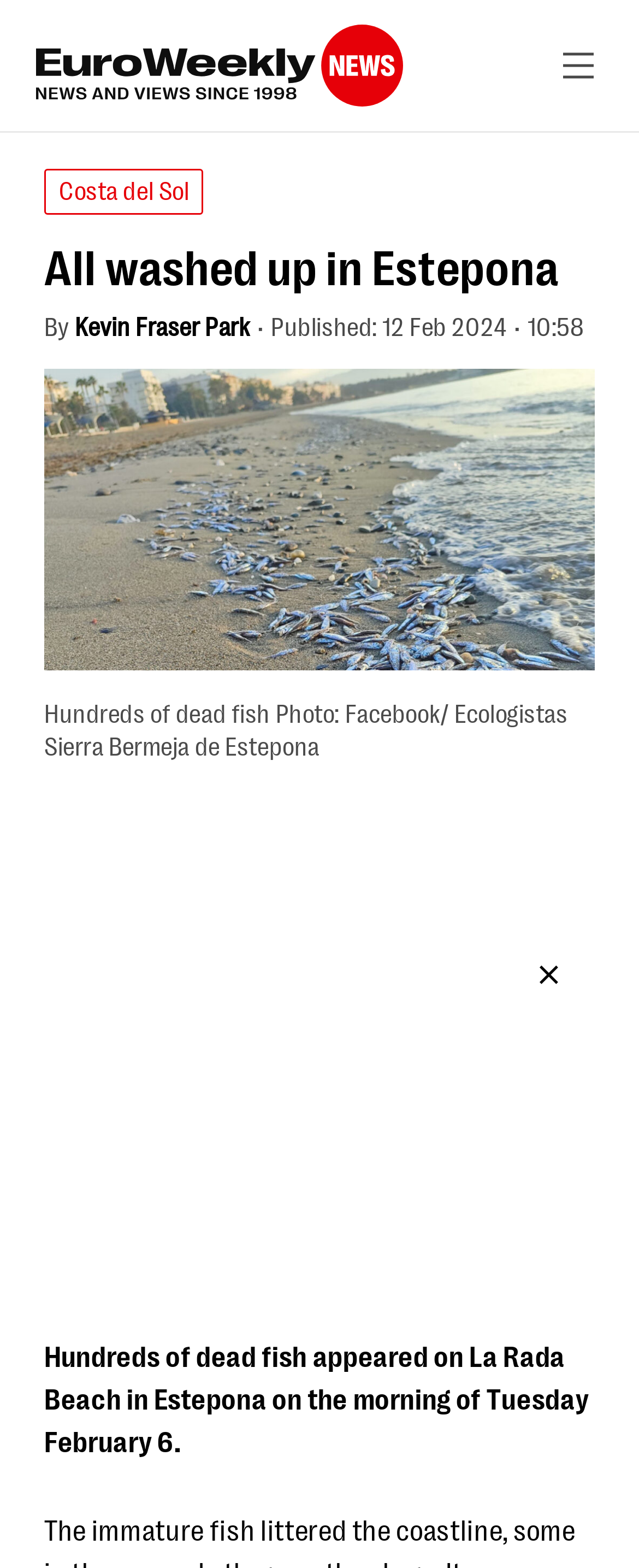Please find the bounding box for the UI component described as follows: "Kevin Fraser Park".

[0.117, 0.198, 0.392, 0.217]